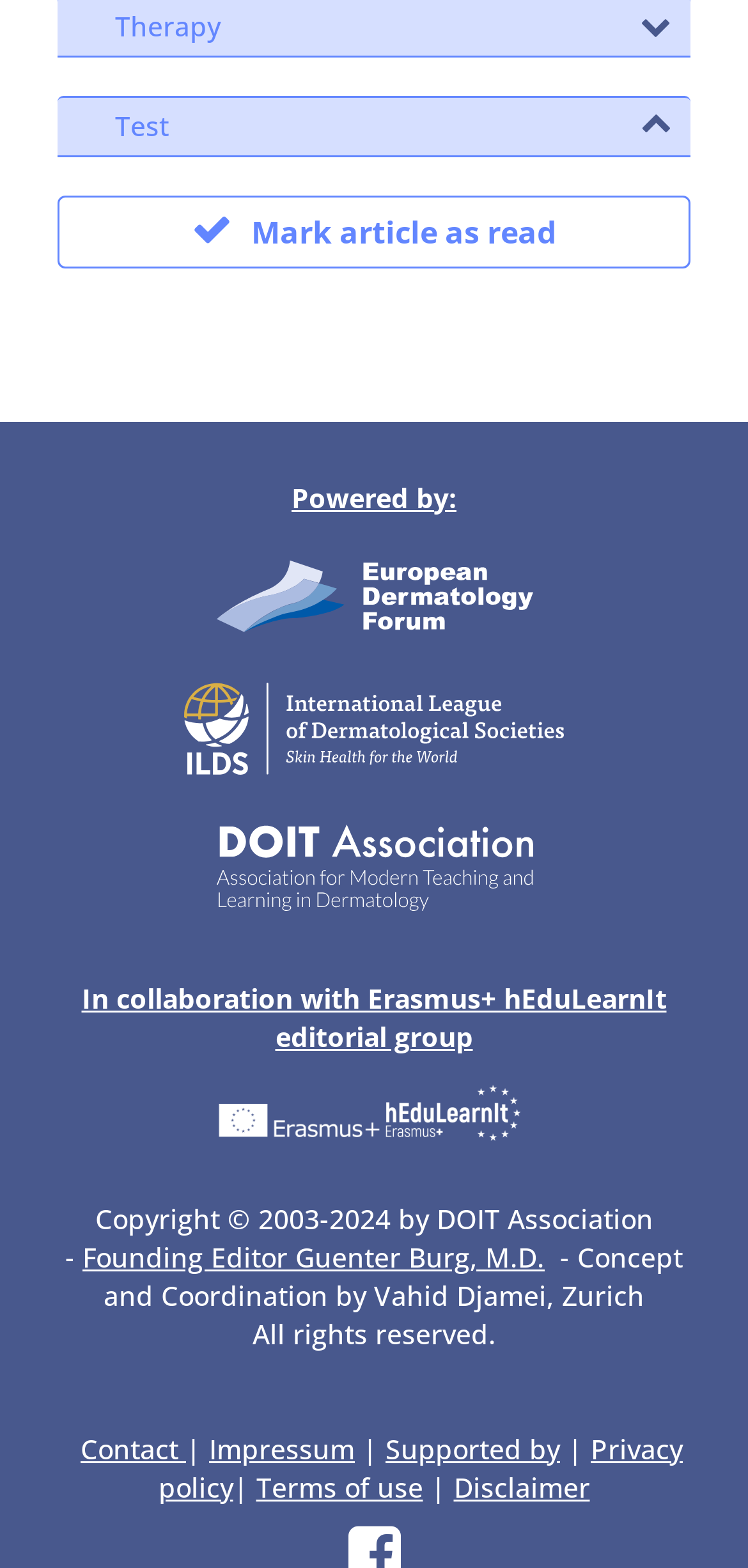Find the bounding box coordinates of the area to click in order to follow the instruction: "Mark article as read".

[0.077, 0.124, 0.923, 0.171]